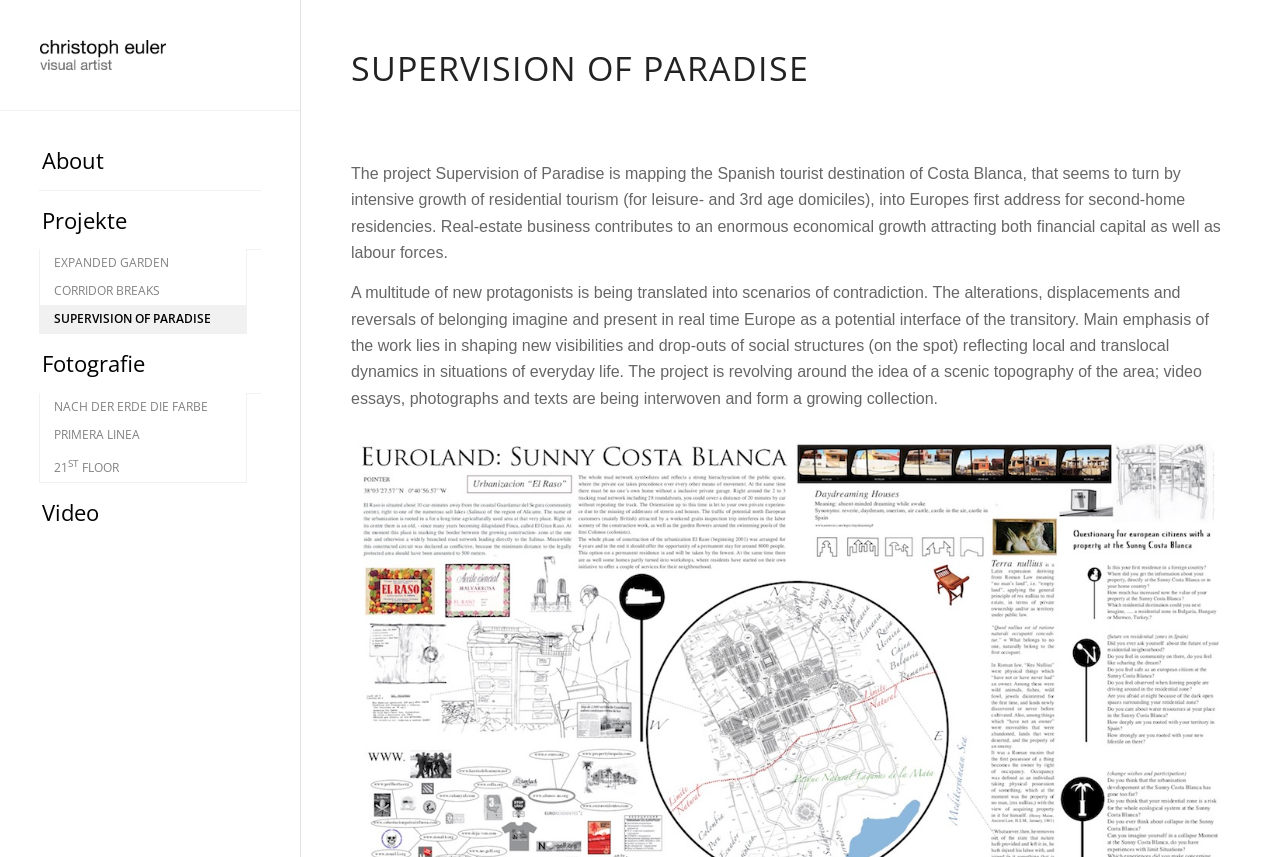Can you show the bounding box coordinates of the region to click on to complete the task described in the instruction: "Click on the 'About' menu item"?

[0.03, 0.153, 0.204, 0.222]